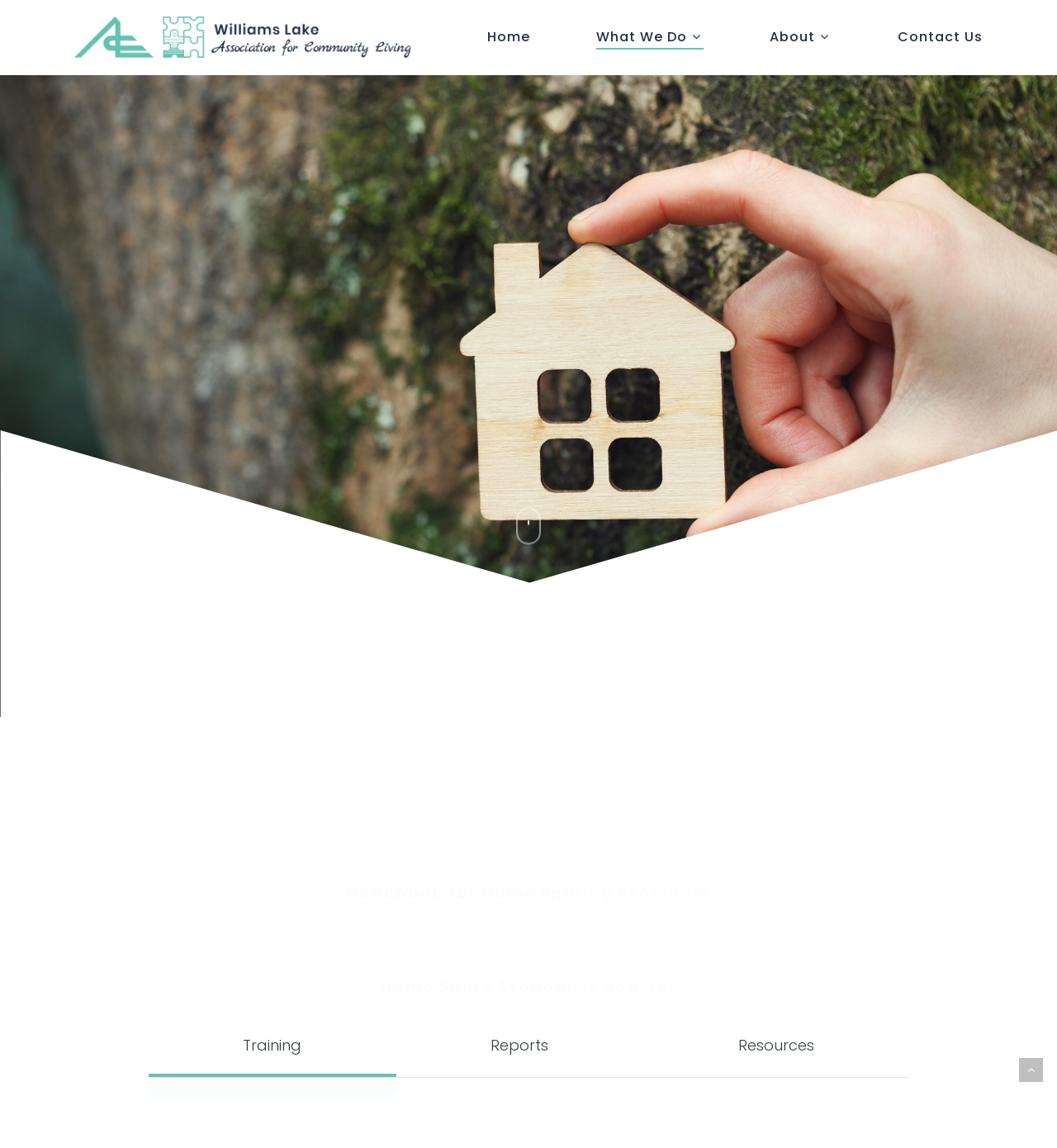What is the purpose of the handbook?
Using the image as a reference, answer with just one word or a short phrase.

To ensure home sharing providers understand their roles and responsibilities